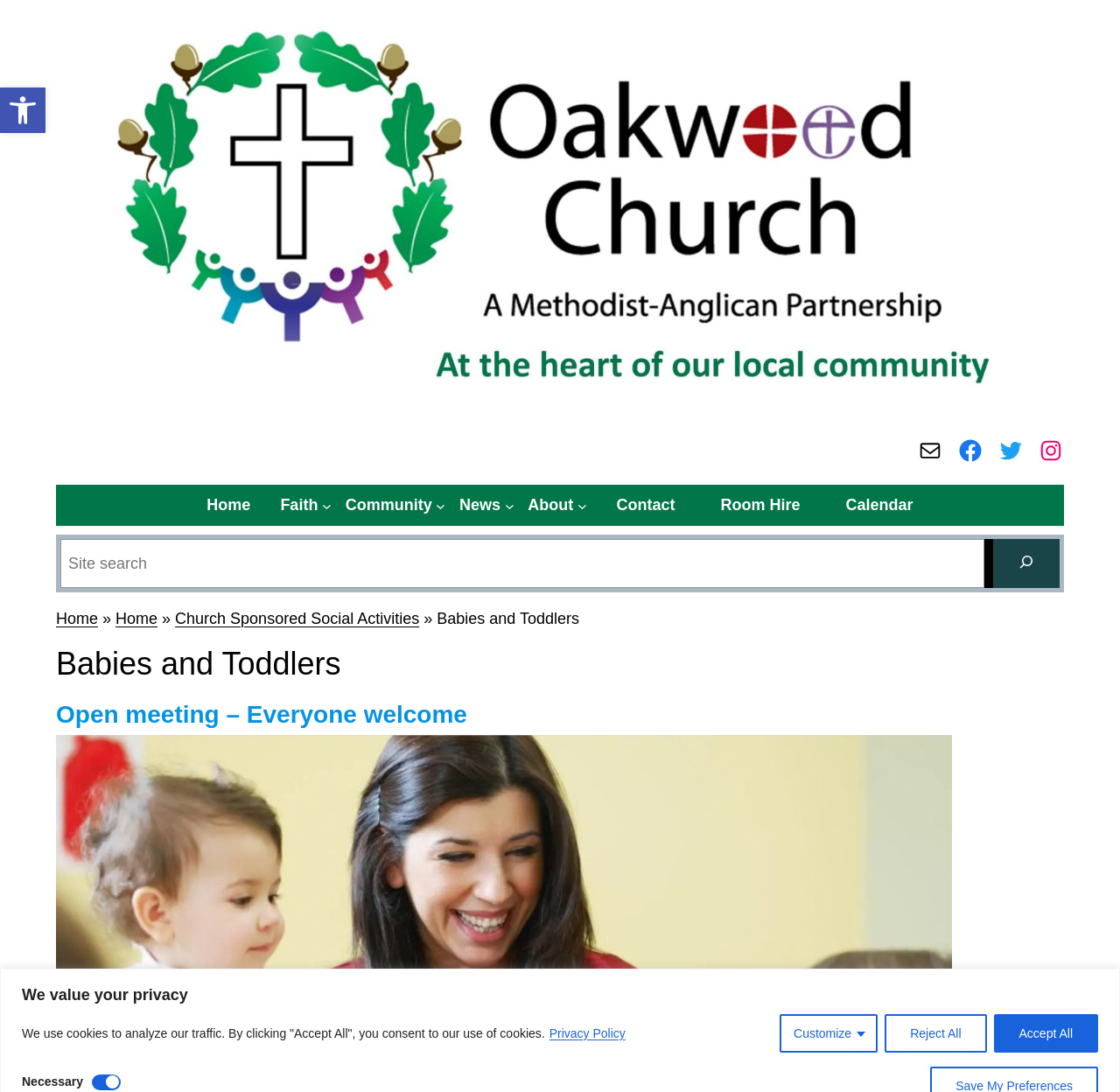What is the navigation menu called? Based on the screenshot, please respond with a single word or phrase.

Main Menu